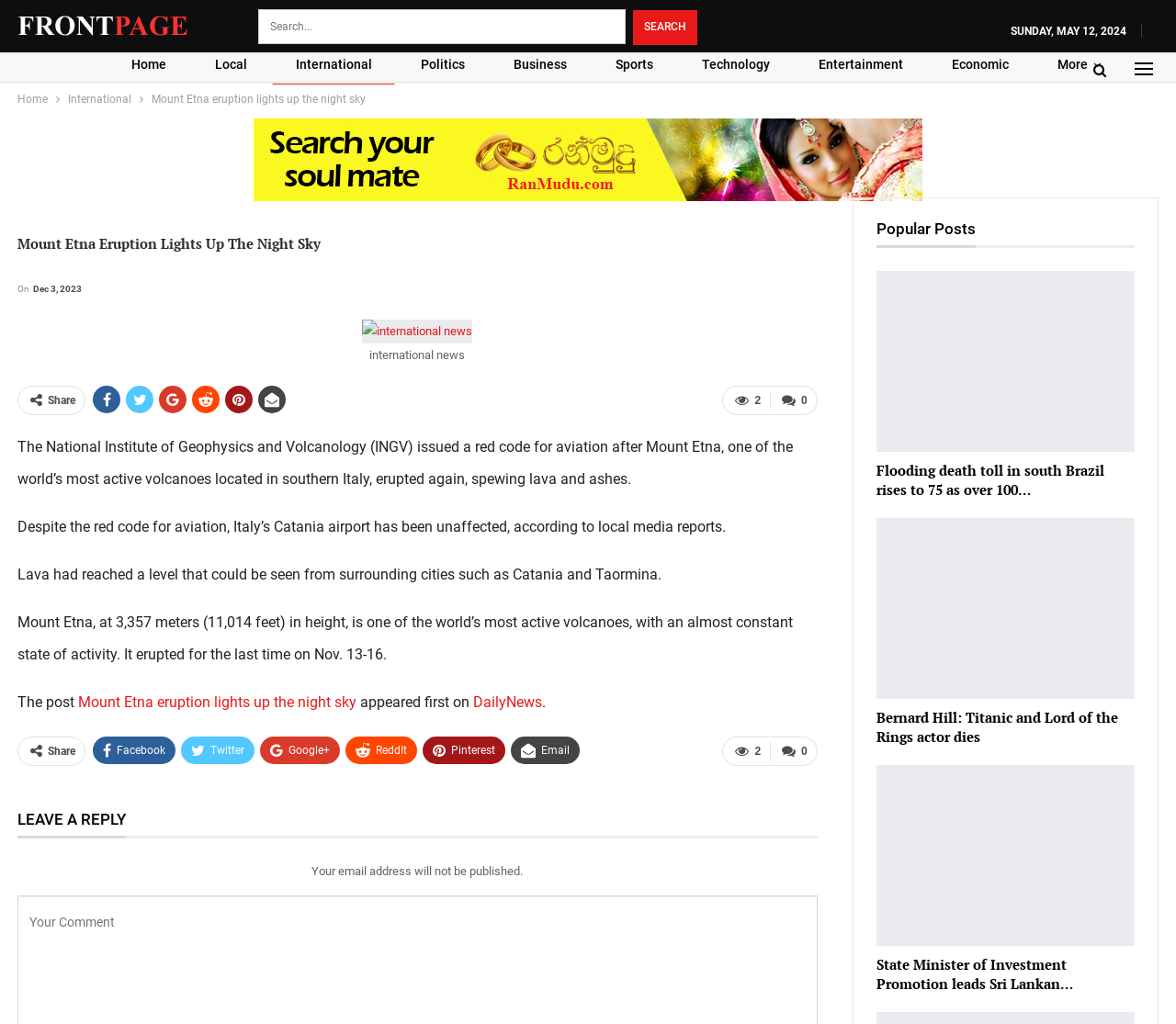What is the name of the airport that was unaffected by the eruption?
Use the information from the screenshot to give a comprehensive response to the question.

The article mentions that despite the red code for aviation, Italy’s Catania airport has been unaffected, according to local media reports.